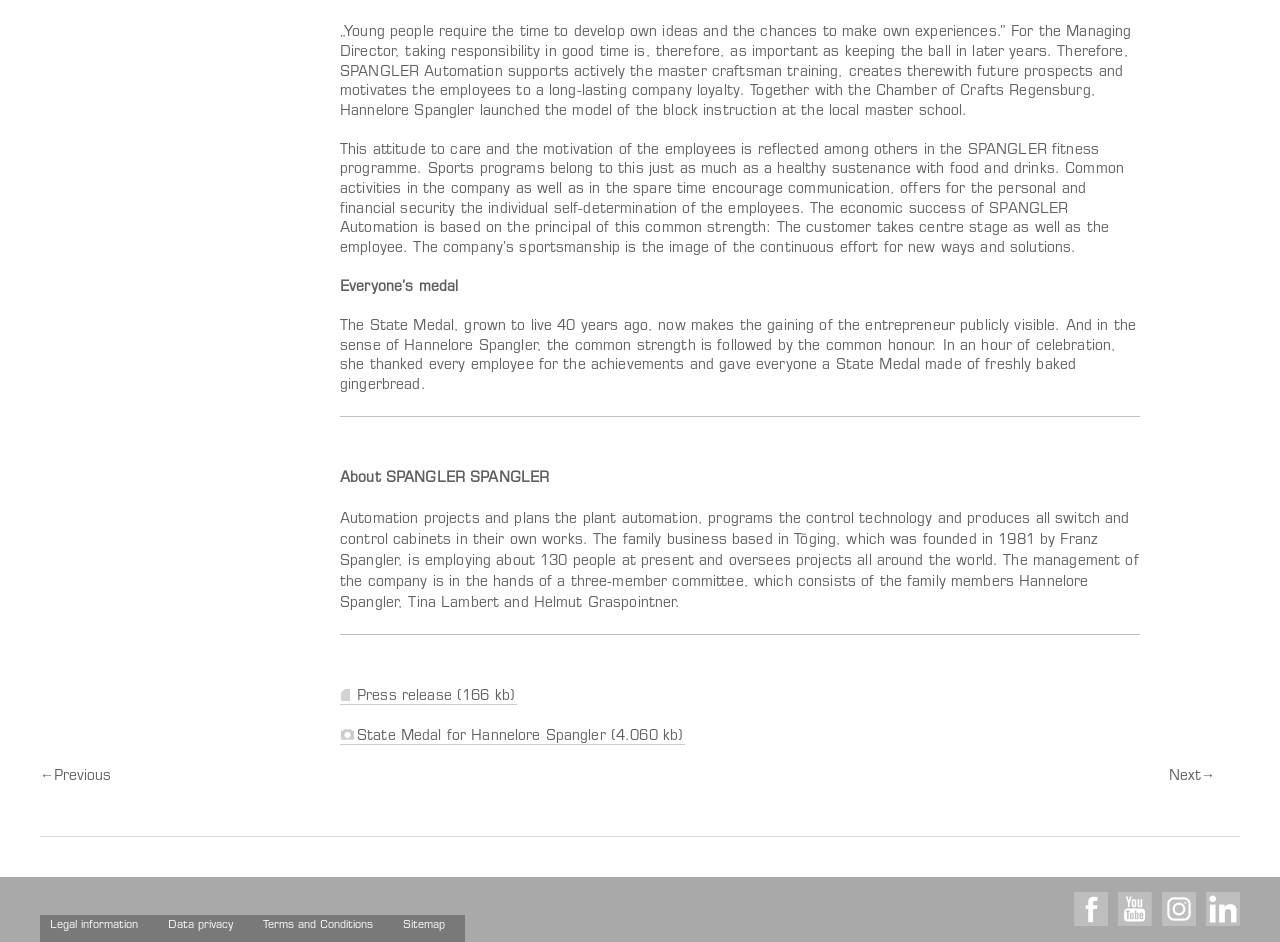Find the bounding box of the UI element described as follows: "Press release (166 kb)".

[0.266, 0.733, 0.404, 0.749]